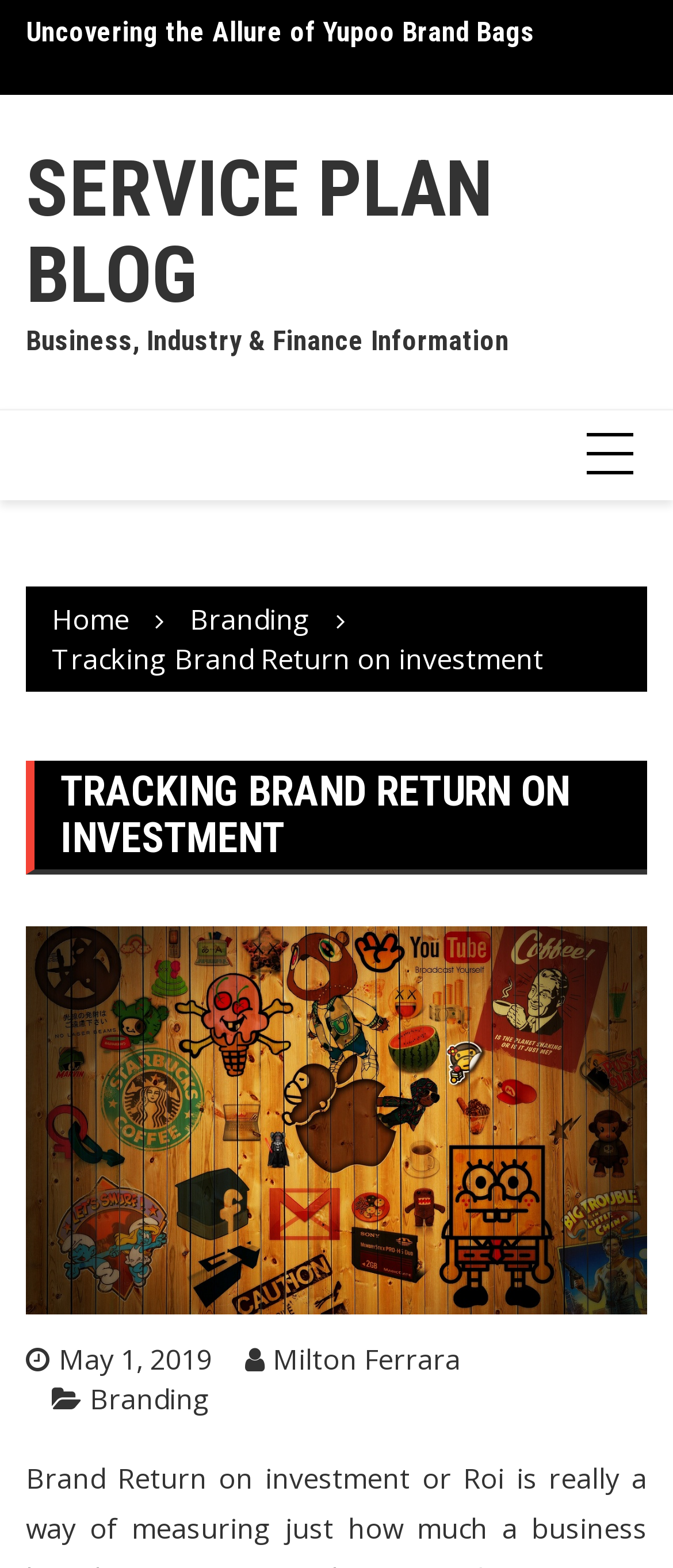Answer briefly with one word or phrase:
What is the main topic of the webpage?

Service Plan Blog